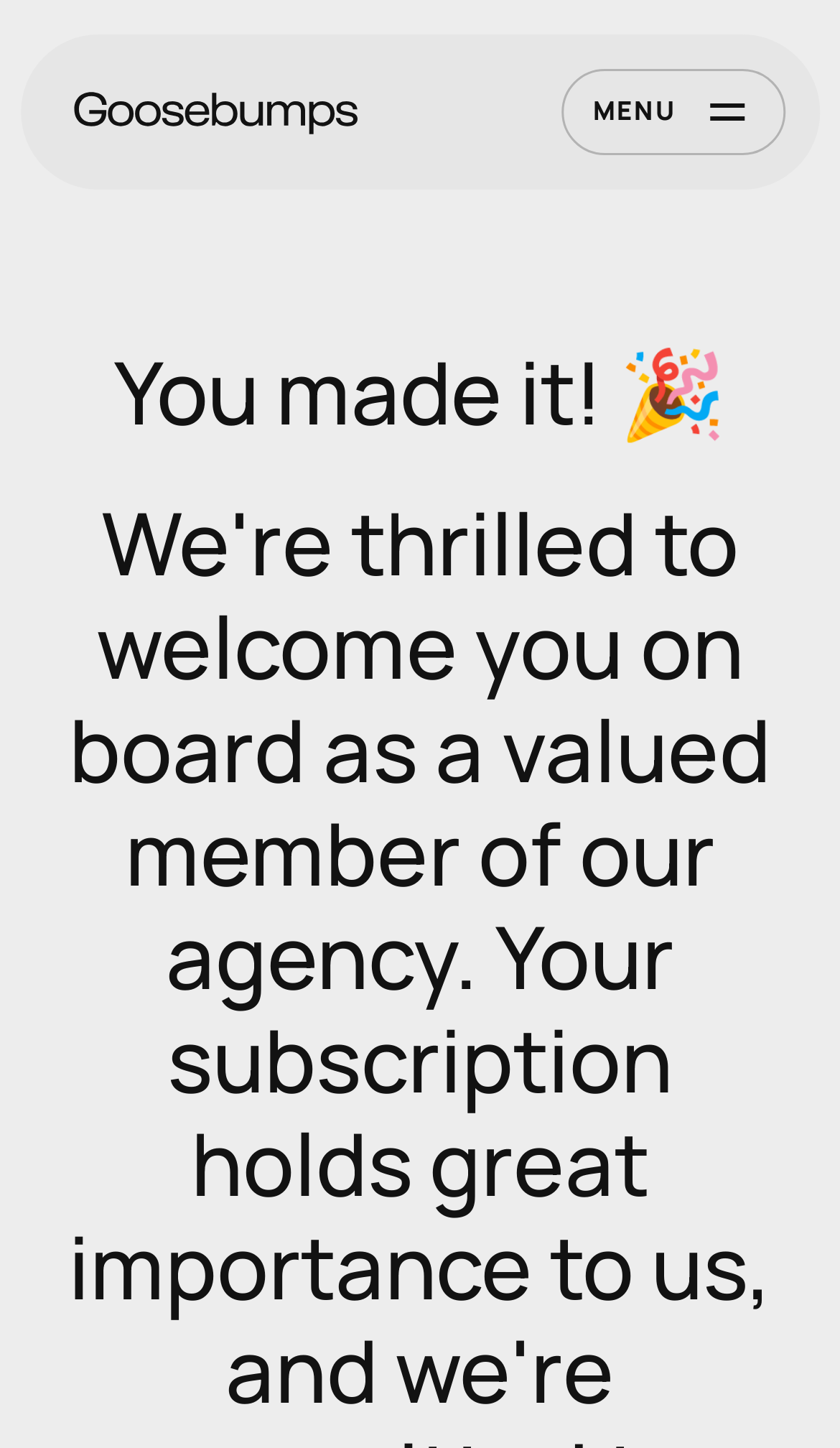Predict the bounding box for the UI component with the following description: "parent_node: MENU".

[0.087, 0.062, 0.428, 0.093]